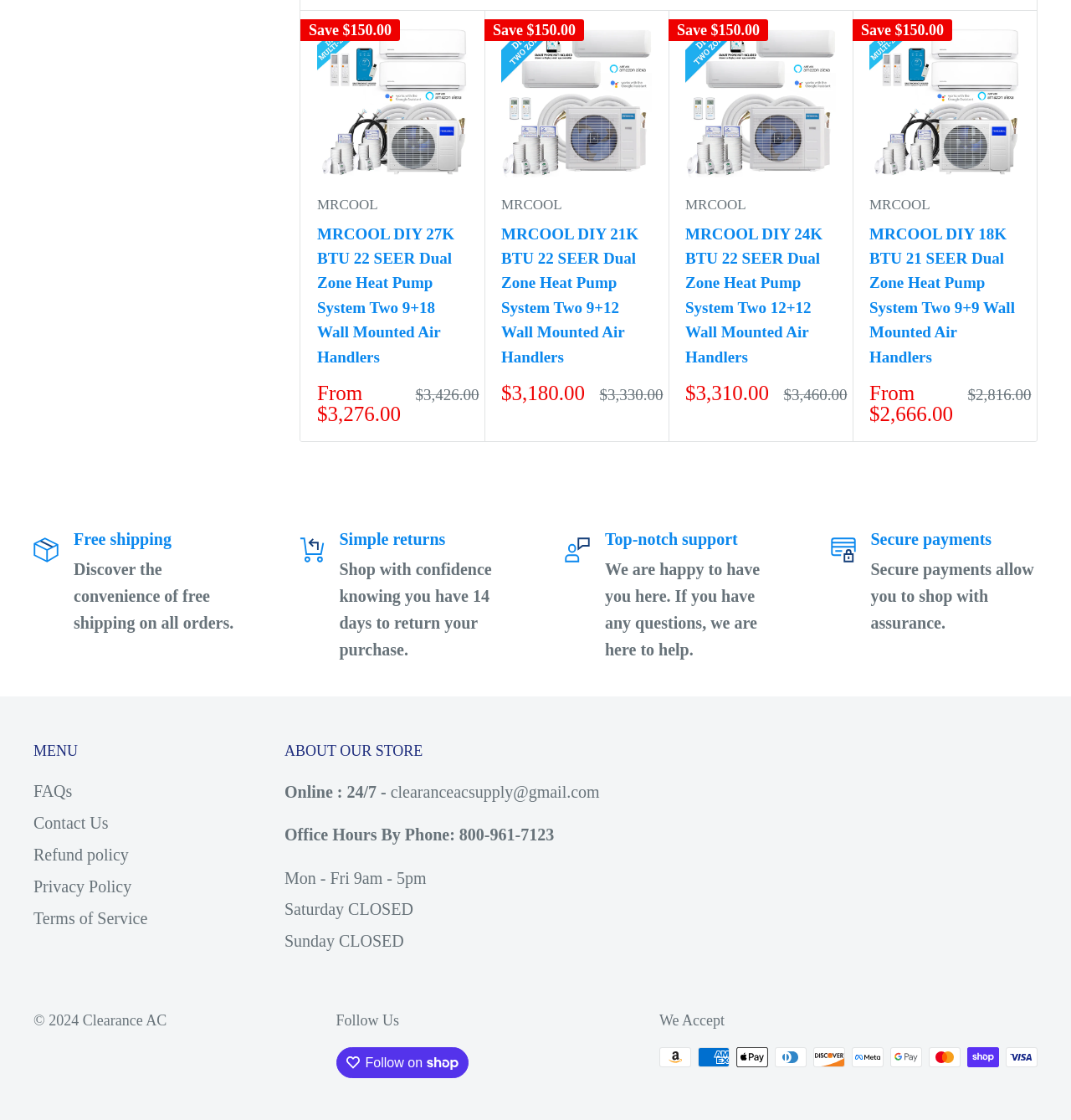What is the contact email address of the store?
From the screenshot, supply a one-word or short-phrase answer.

clearanceacsupply@gmail.com